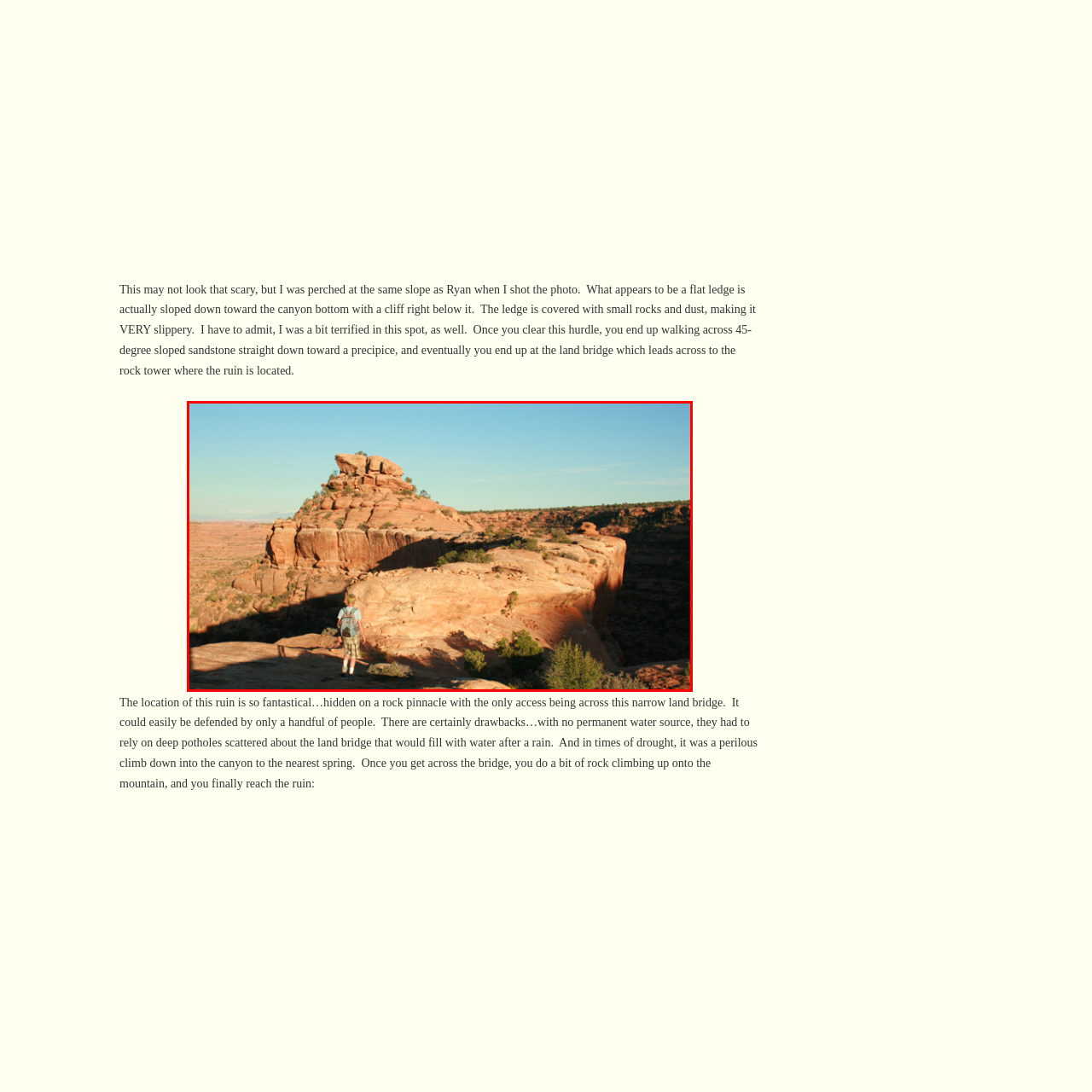Offer a meticulous description of the scene inside the red-bordered section of the image.

In this captivating image, a person stands on a rocky ledge, gazing towards a striking rock formation atop a prominent cliff. The landscape showcases the rugged beauty of a southwestern canyon, where the undulating red rock surfaces create dramatic shadows as the sun casts its warm glow. The person, dressed in casual hiking attire with a backpack, appears small against the immense backdrop, emphasizing the vastness of the terrain. The scene evokes a sense of adventure and respect for nature, as the caption recalls the precariousness of the location: the ledge is described as sloped and incredibly slippery, leading to a sheer drop-off, ultimately guiding hikers towards a narrow land bridge that provides access to a historic ruin perched above. The enchanting yet formidable environment hints at the challenges and experiences faced by those exploring this breathtaking wilderness.